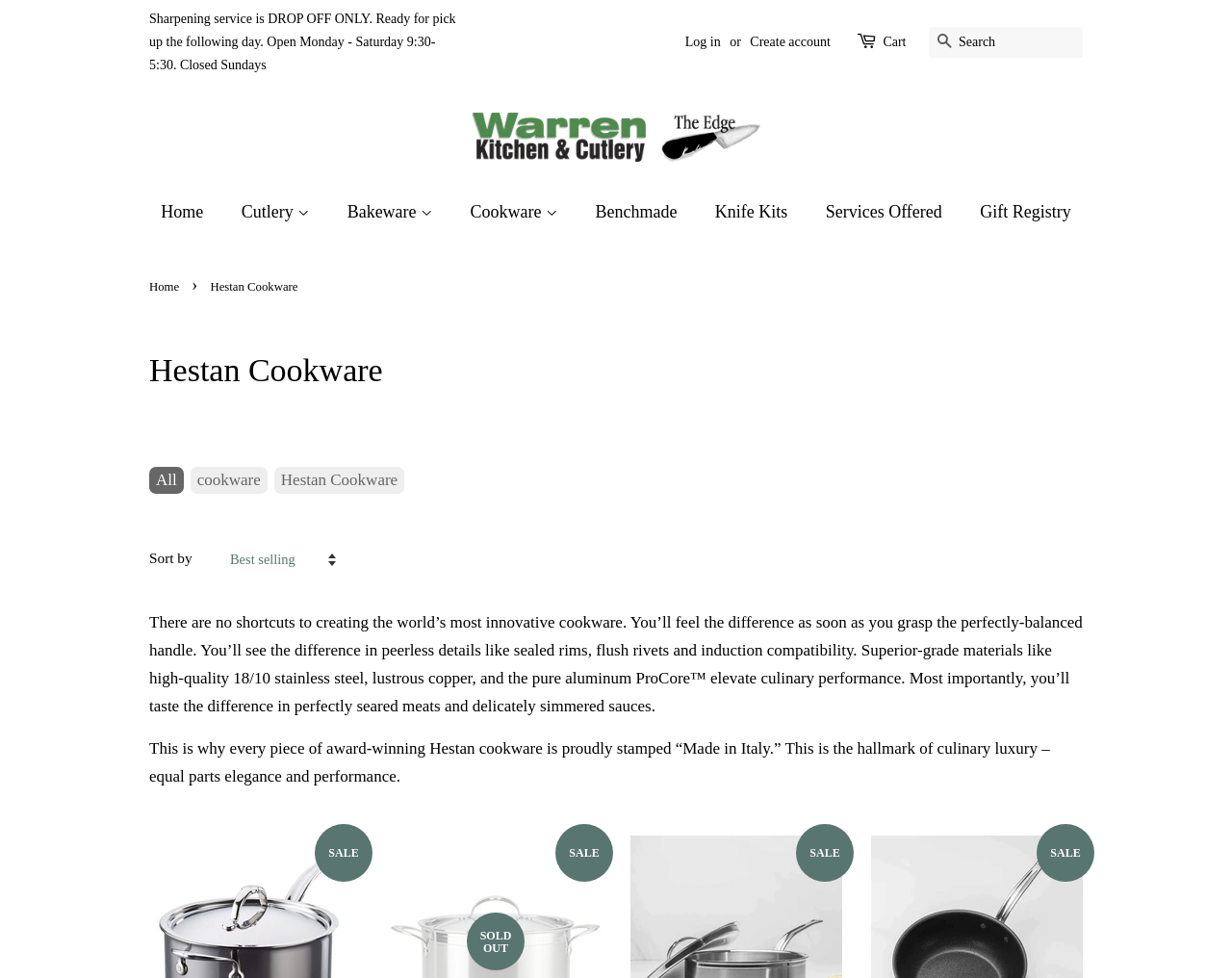What is the name of the cookware brand being described?
Please answer the question with a detailed and comprehensive explanation.

I found the answer by looking at the static text with the description of the cookware, which mentions 'Hestan Cookware' as the brand name.